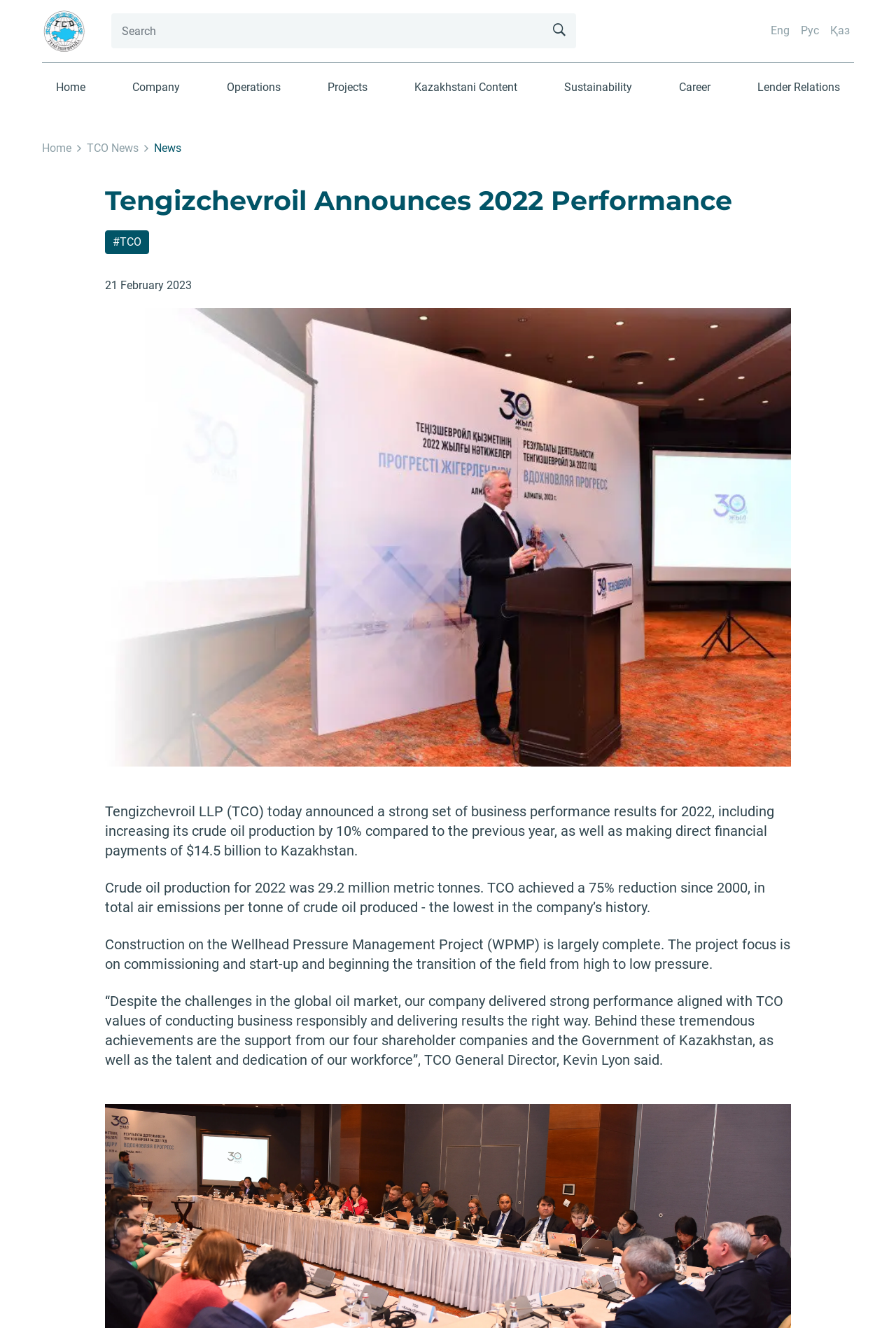Determine the bounding box coordinates for the UI element with the following description: "Қаз". The coordinates should be four float numbers between 0 and 1, represented as [left, top, right, bottom].

[0.927, 0.018, 0.948, 0.028]